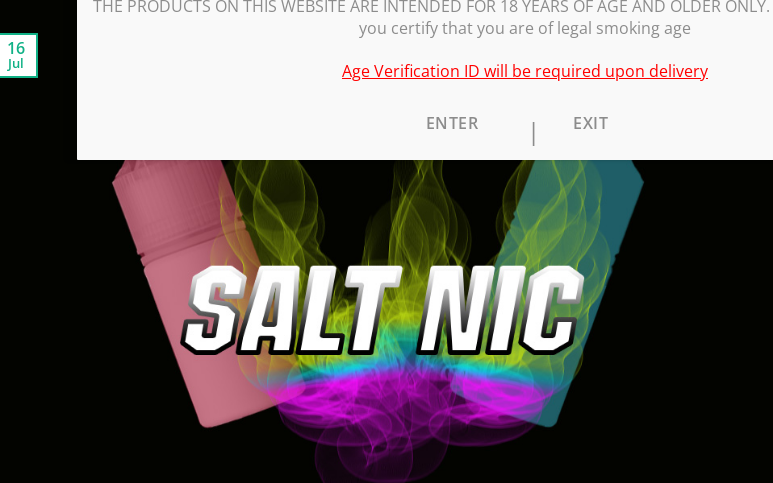What is the primary color scheme of the design?
Examine the webpage screenshot and provide an in-depth answer to the question.

The caption describes the design as having a spectrum of hues, primarily showcasing purple and turquoise, indicating that these two colors are the main focus of the design.